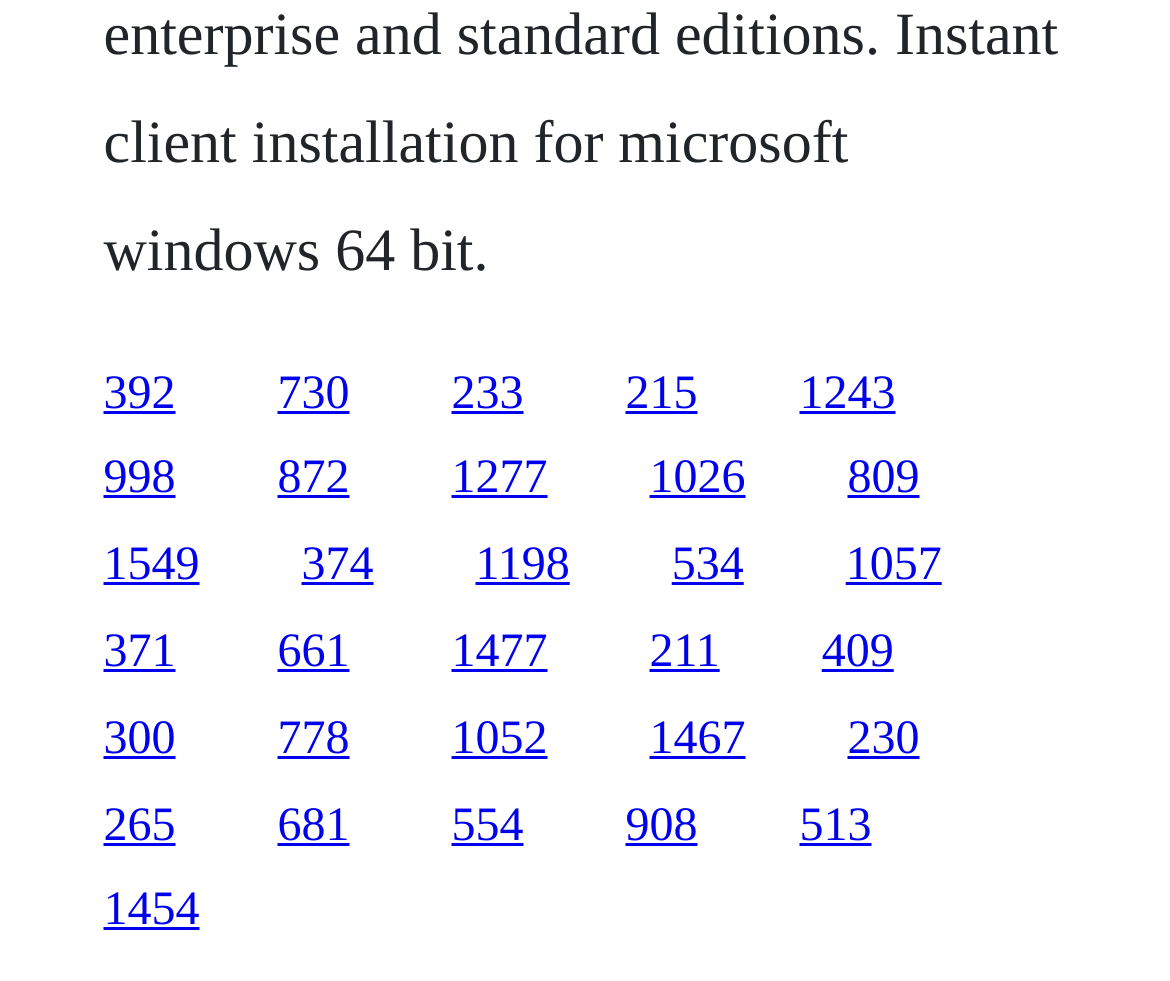Specify the bounding box coordinates of the area that needs to be clicked to achieve the following instruction: "click the first link".

[0.088, 0.375, 0.15, 0.427]